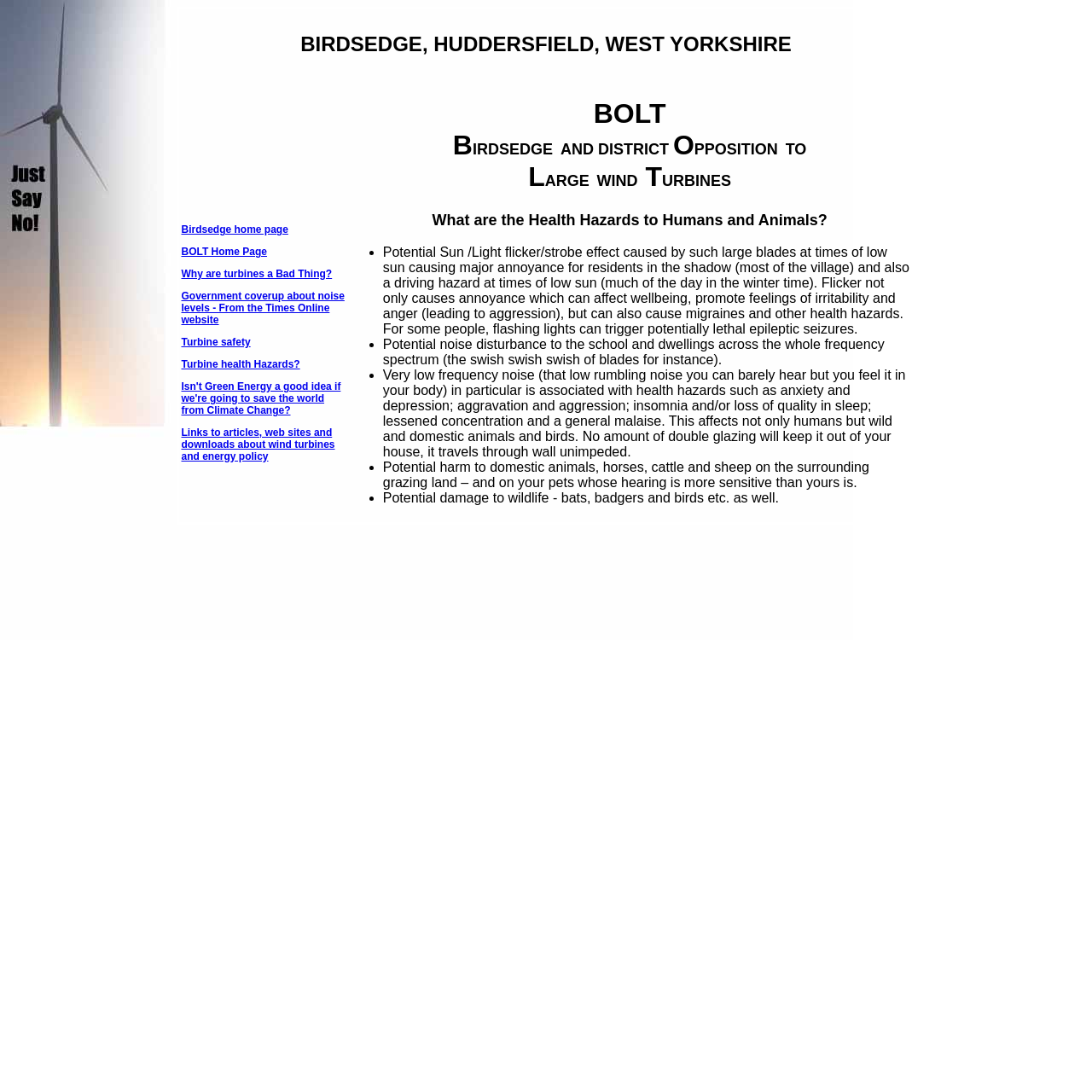Please give a concise answer to this question using a single word or phrase: 
What is the name of the village mentioned?

Birdsedge